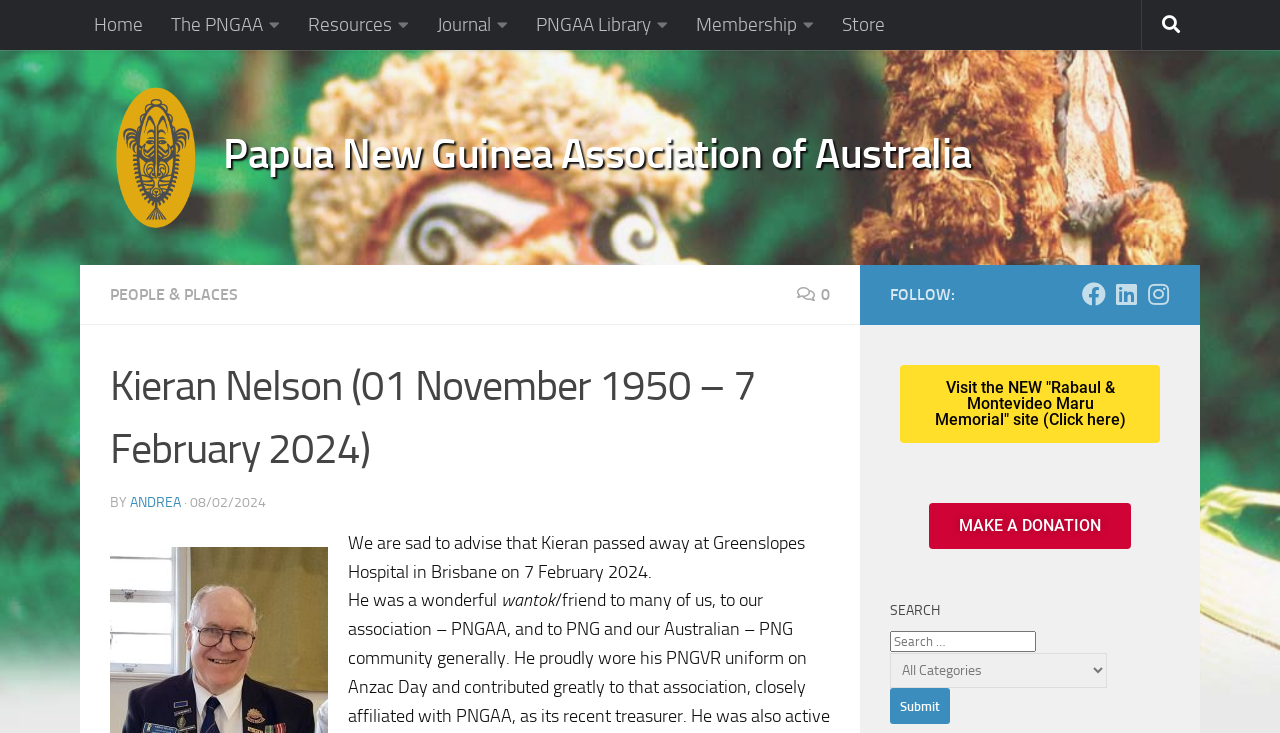What is the name of the person who passed away?
Look at the image and respond with a single word or a short phrase.

Kieran Nelson